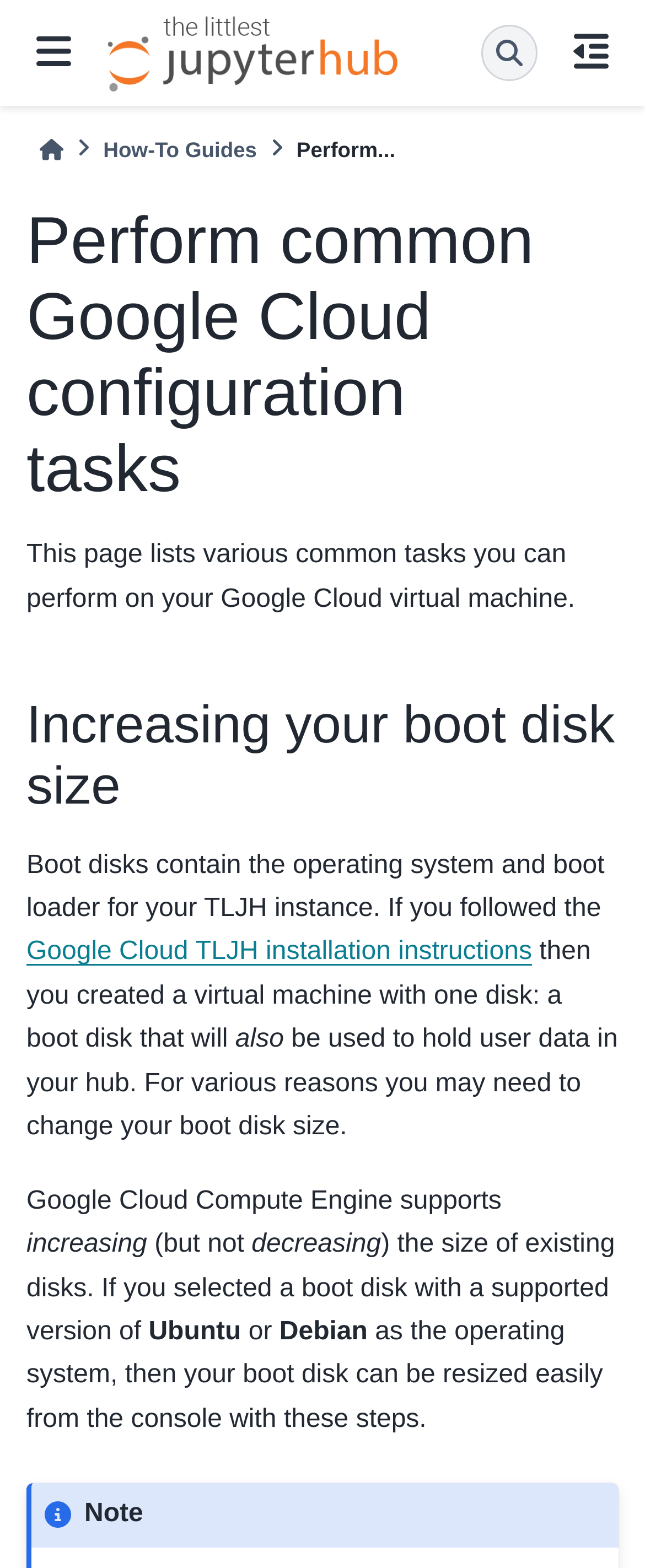Provide a comprehensive caption for the webpage.

This webpage is a documentation page from The Littlest JupyterHub, focusing on performing common Google Cloud configuration tasks. At the top left, there is a button for site navigation, and next to it, a link to the homepage of The Littlest JupyterHub documentation. On the top right, there are two buttons, one for search and another for "On this page". 

Below the top navigation bar, there is a breadcrumb navigation section, which shows the current page's location in the documentation hierarchy. The main content of the page starts with a heading that reads "Perform common Google Cloud configuration tasks". 

Following the heading, there is a paragraph of text that explains the purpose of the page, which is to list various common tasks that can be performed on a Google Cloud virtual machine. 

The first task listed is "Increasing your boot disk size", which is a heading that spans the entire width of the page. Below this heading, there are several paragraphs of text that explain the concept of boot disks, how they are created, and why increasing their size might be necessary. 

The text also includes a link to the Google Cloud TLJH installation instructions. Throughout the text, there are several shorter sentences or phrases that provide additional information or clarification. 

At the bottom of the page, there is a note that draws attention to some important information. Overall, the page is a detailed guide to performing a specific task on a Google Cloud virtual machine, with clear headings and concise text.